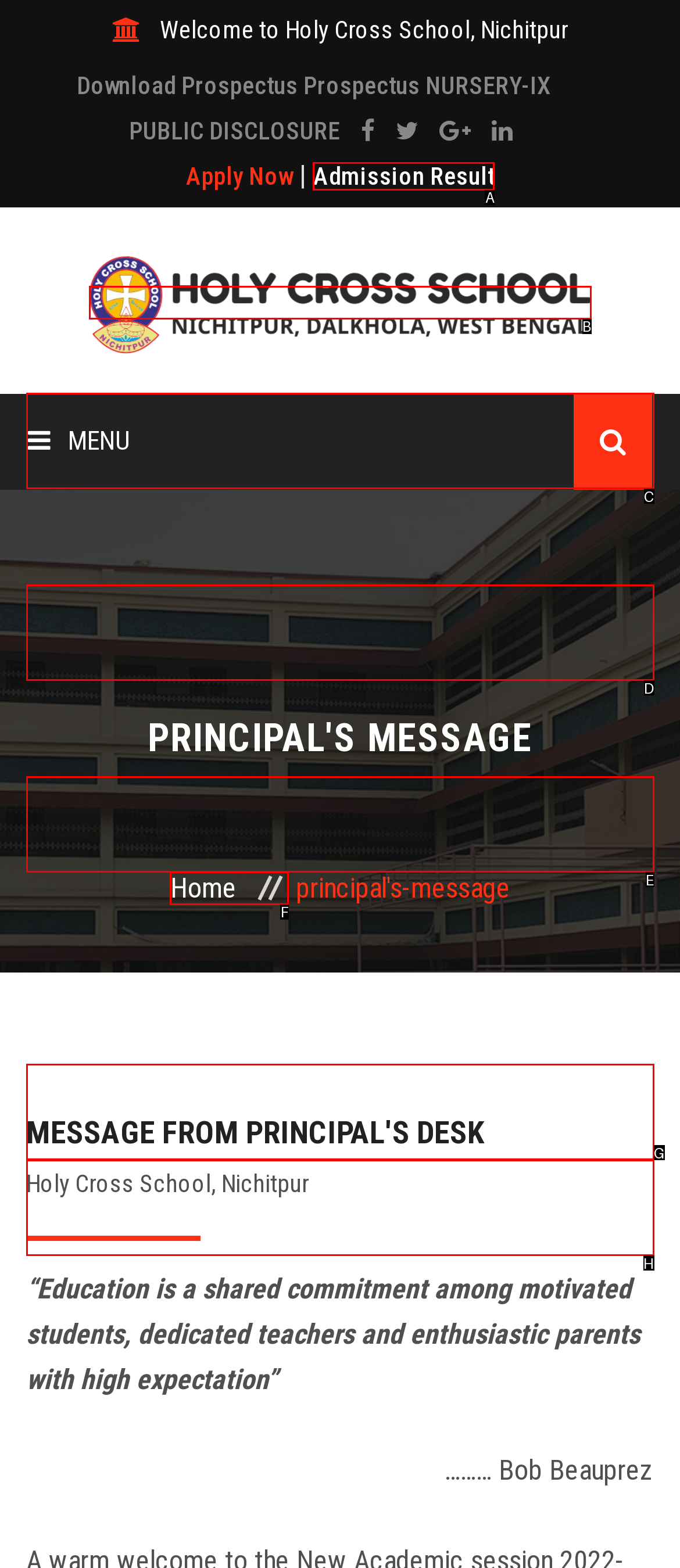Which HTML element among the options matches this description: alt="Holy Cross School, Nichitpurr"? Answer with the letter representing your choice.

B